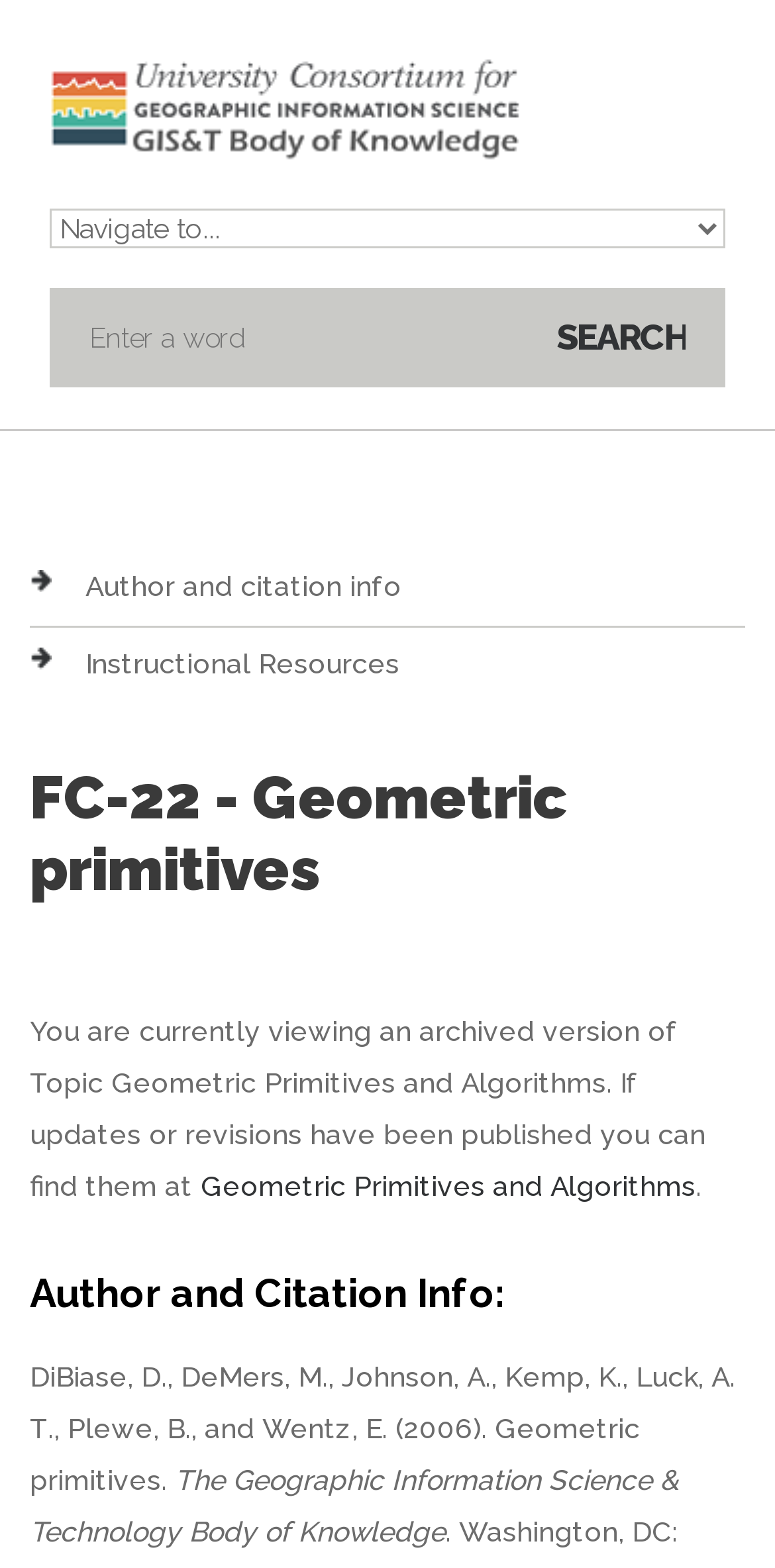Give an in-depth explanation of the webpage layout and content.

The webpage is about Geometric Primitives, specifically topic FC-22, and is part of the GIS&T Body of Knowledge. At the top left, there is a "Home" link accompanied by an image, and a combobox to the right. Below the combobox, there is a search box with a "Search" button to its right.

On the left side of the page, there is a section with links to "Author and citation info" and "Instructional Resources". Above this section, there is a header with the title "FC-22 - Geometric primitives". 

Below the title, there is a paragraph of text explaining that the user is currently viewing an archived version of the topic and providing a link to the updated version. 

Further down, there is a section with author and citation information, including the title "Author and Citation Info", followed by the authors' names and the publication details. At the very bottom, there is a footer with the title "The Geographic Information Science & Technology Body of Knowledge".